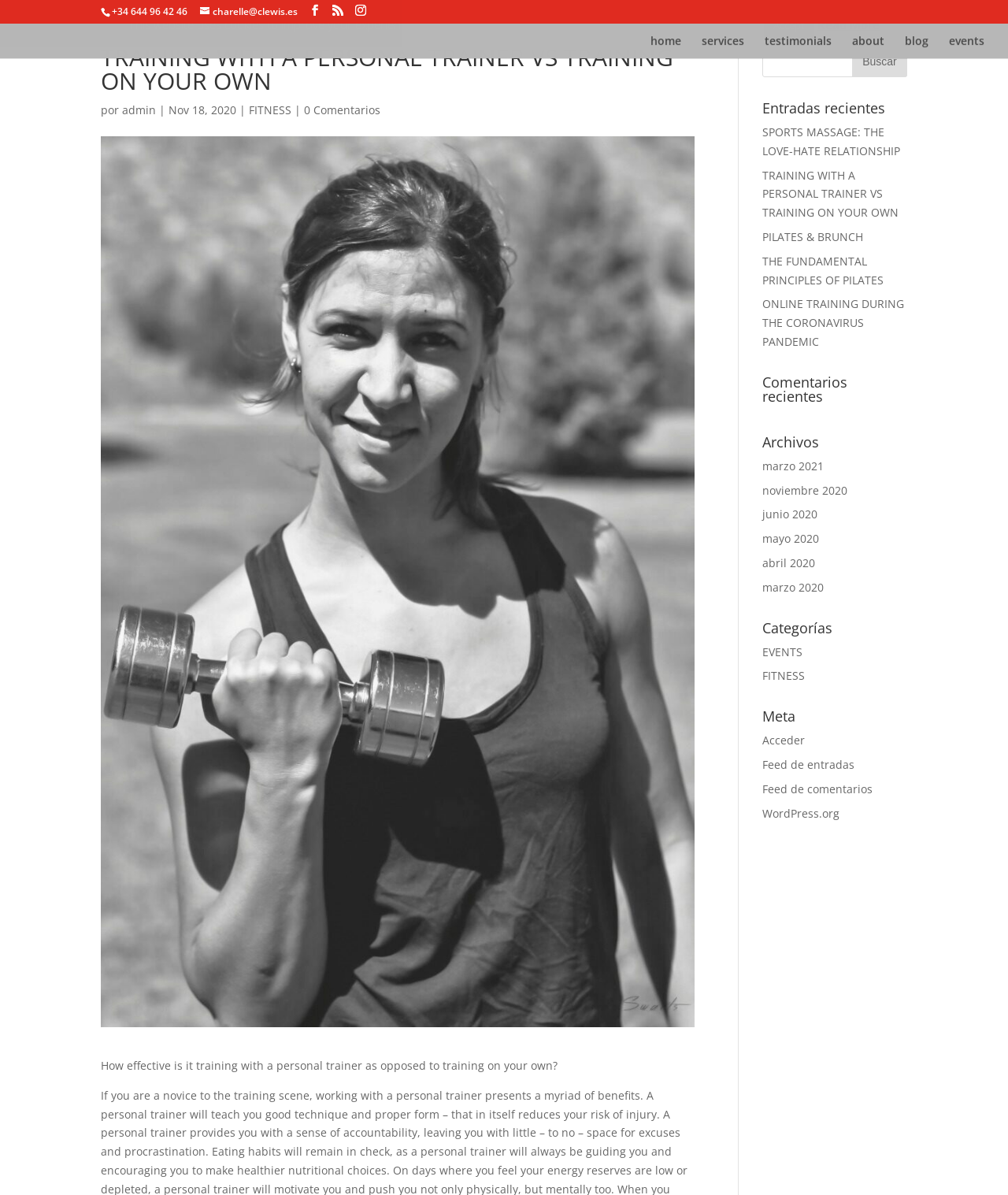Determine the bounding box coordinates of the area to click in order to meet this instruction: "Read the article about sports massage".

[0.756, 0.104, 0.893, 0.132]